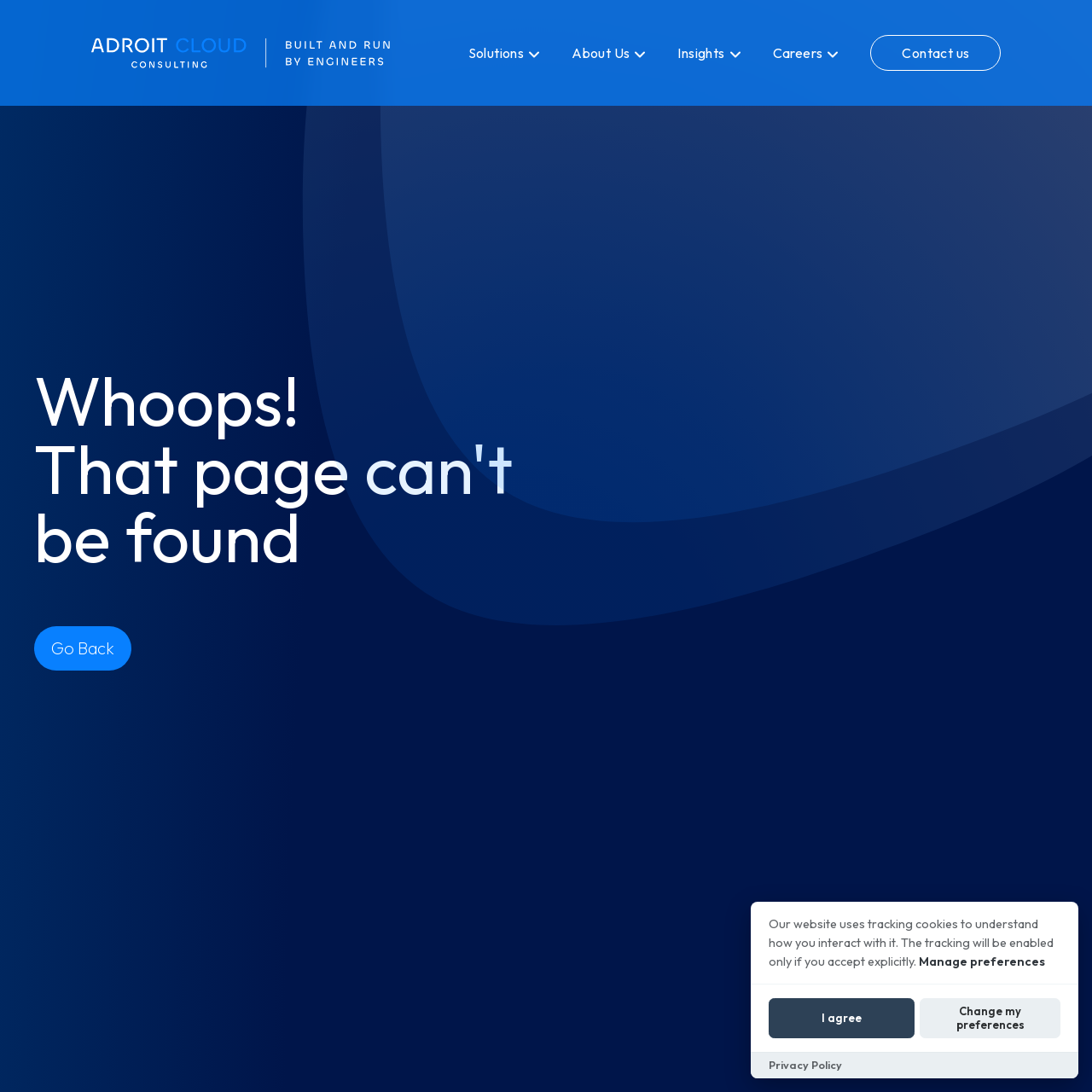Highlight the bounding box coordinates of the region I should click on to meet the following instruction: "View all opportunities".

[0.68, 0.125, 0.953, 0.294]